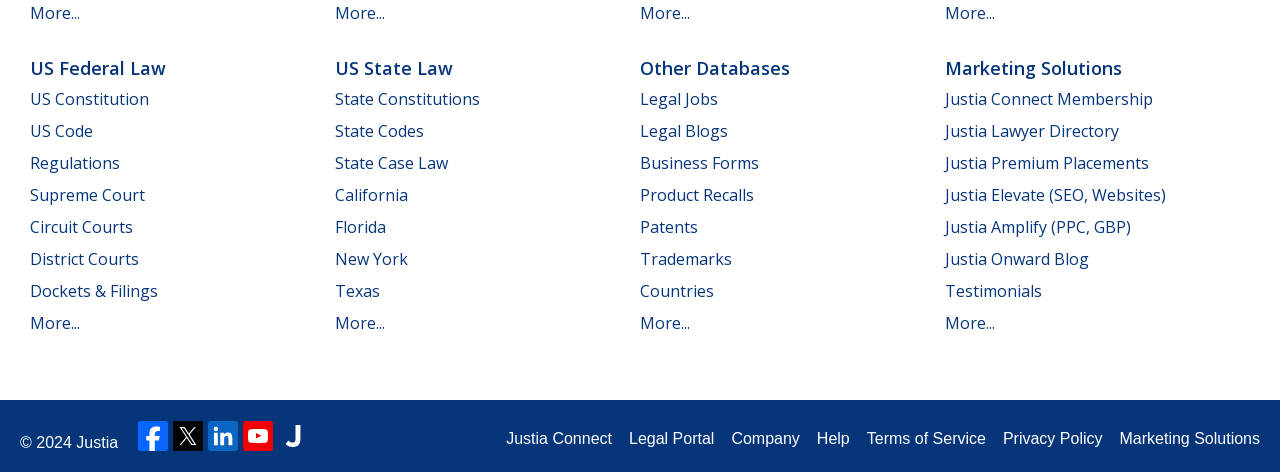Can you show the bounding box coordinates of the region to click on to complete the task described in the instruction: "Click on US Federal Law"?

[0.023, 0.118, 0.13, 0.169]